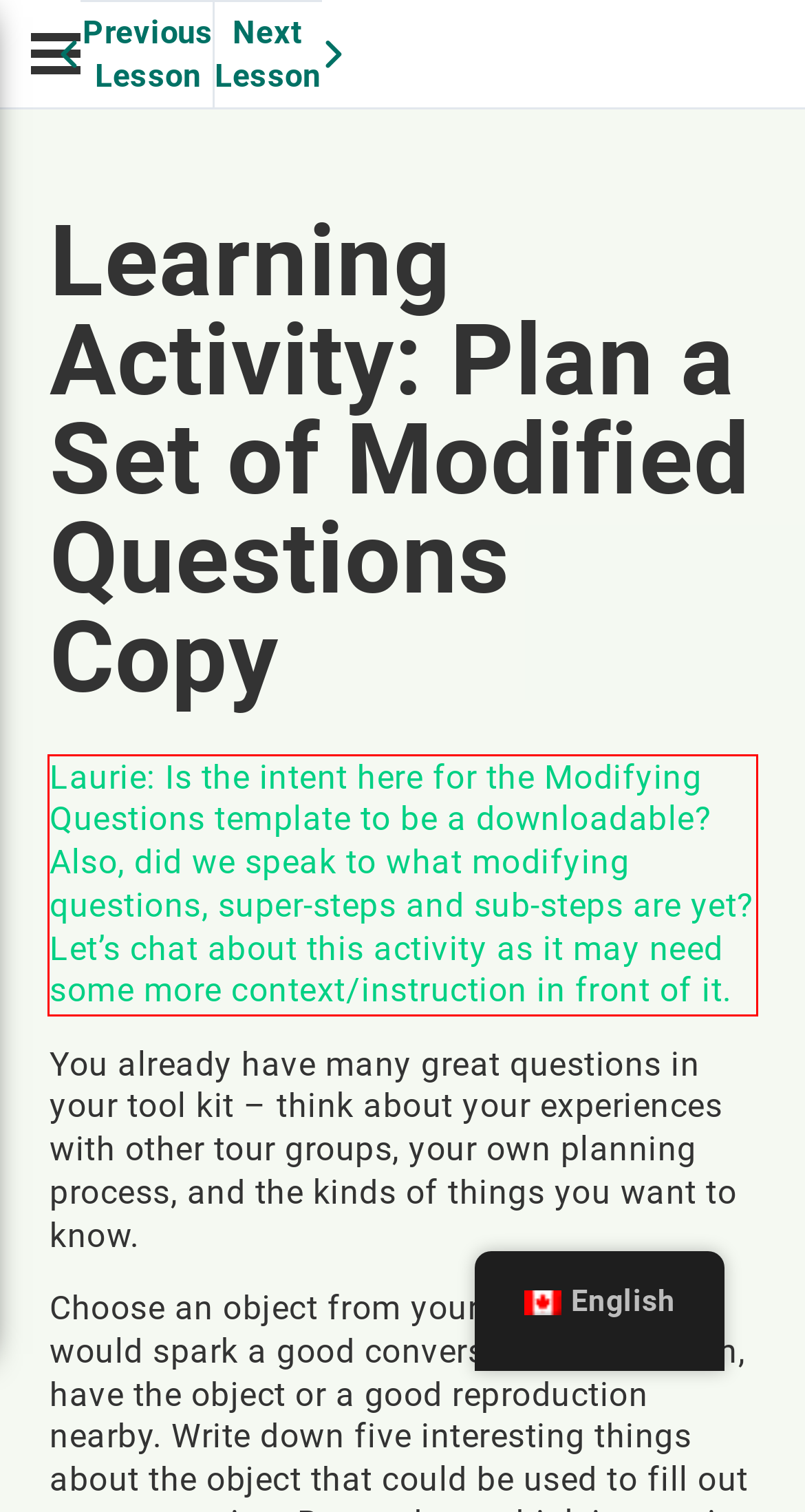You are provided with a screenshot of a webpage featuring a red rectangle bounding box. Extract the text content within this red bounding box using OCR.

Laurie: Is the intent here for the Modifying Questions template to be a downloadable? Also, did we speak to what modifying questions, super-steps and sub-steps are yet? Let’s chat about this activity as it may need some more context/instruction in front of it.